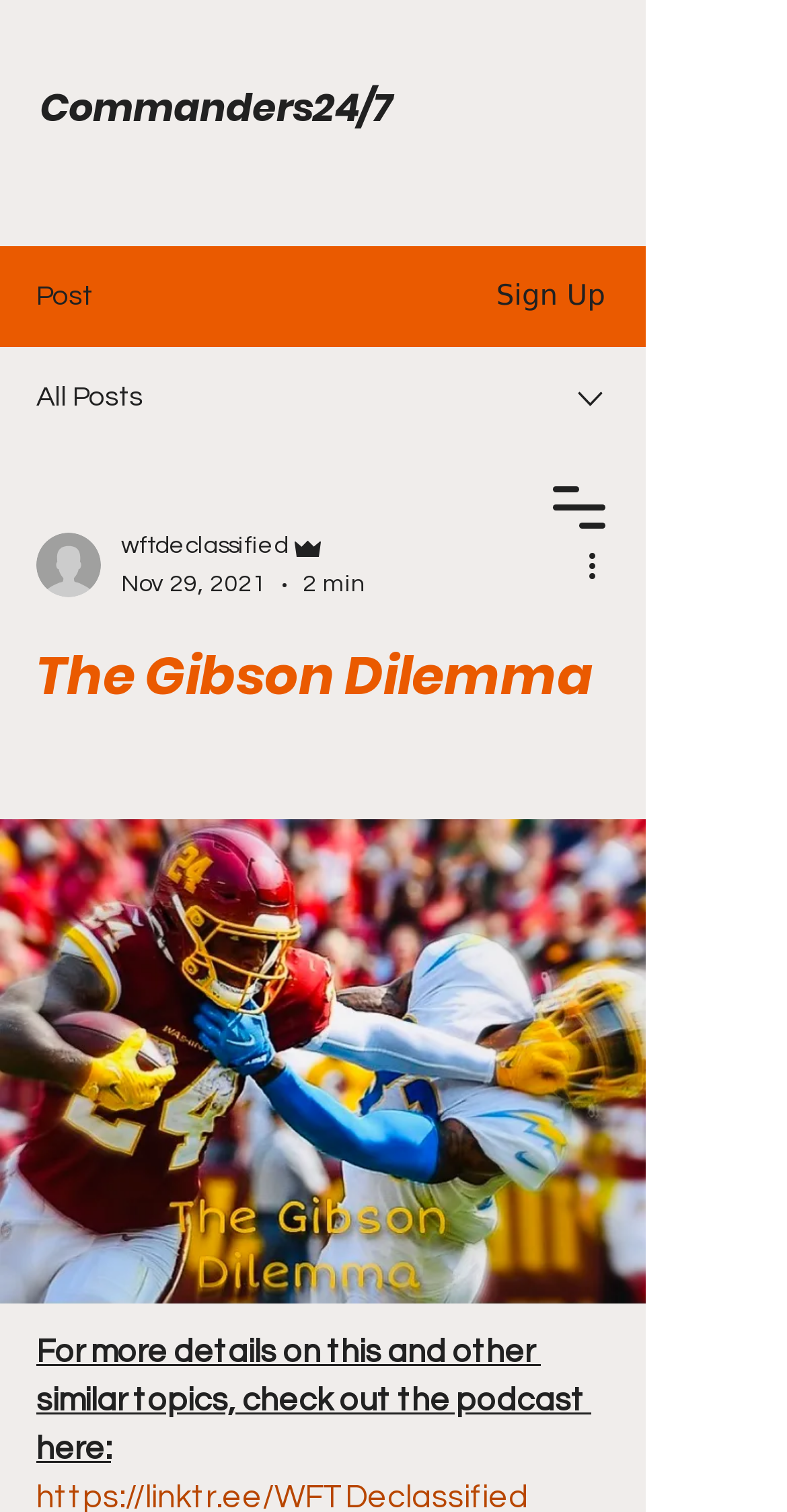Provide the text content of the webpage's main heading.

The Gibson Dilemma